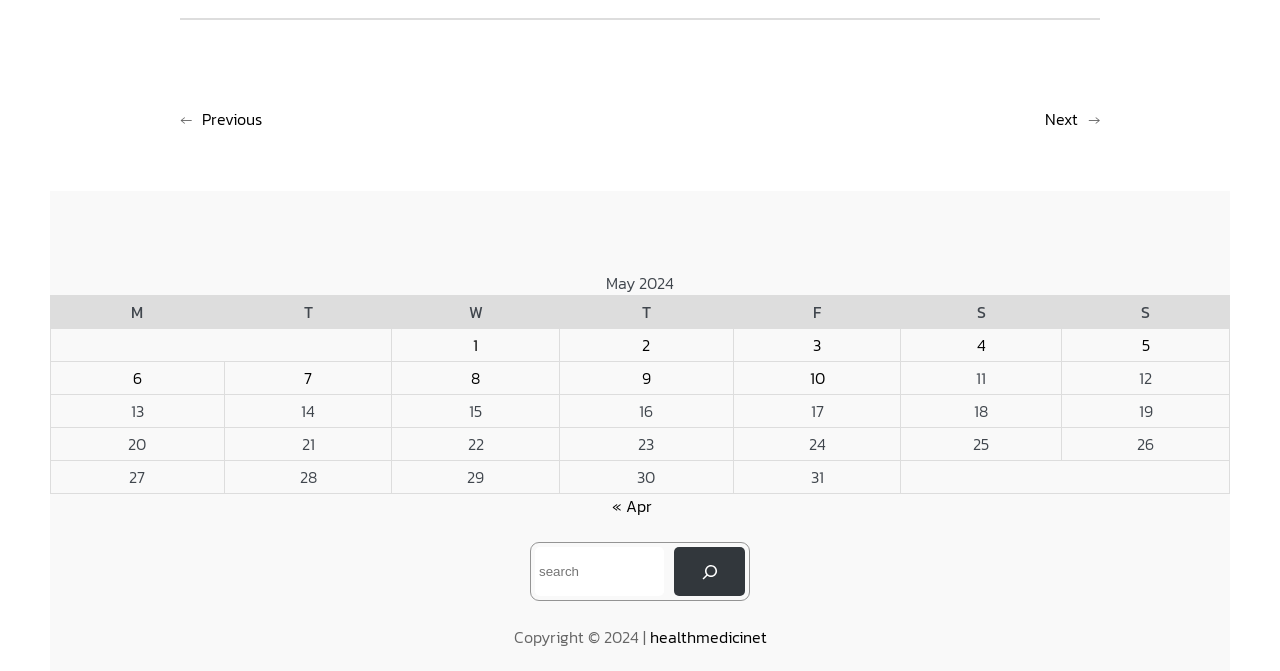Using the elements shown in the image, answer the question comprehensively: How many days are listed in the table?

The table has rows for each day of the month, and there are 31 rows in total, indicating that all 31 days of May 2024 are listed.